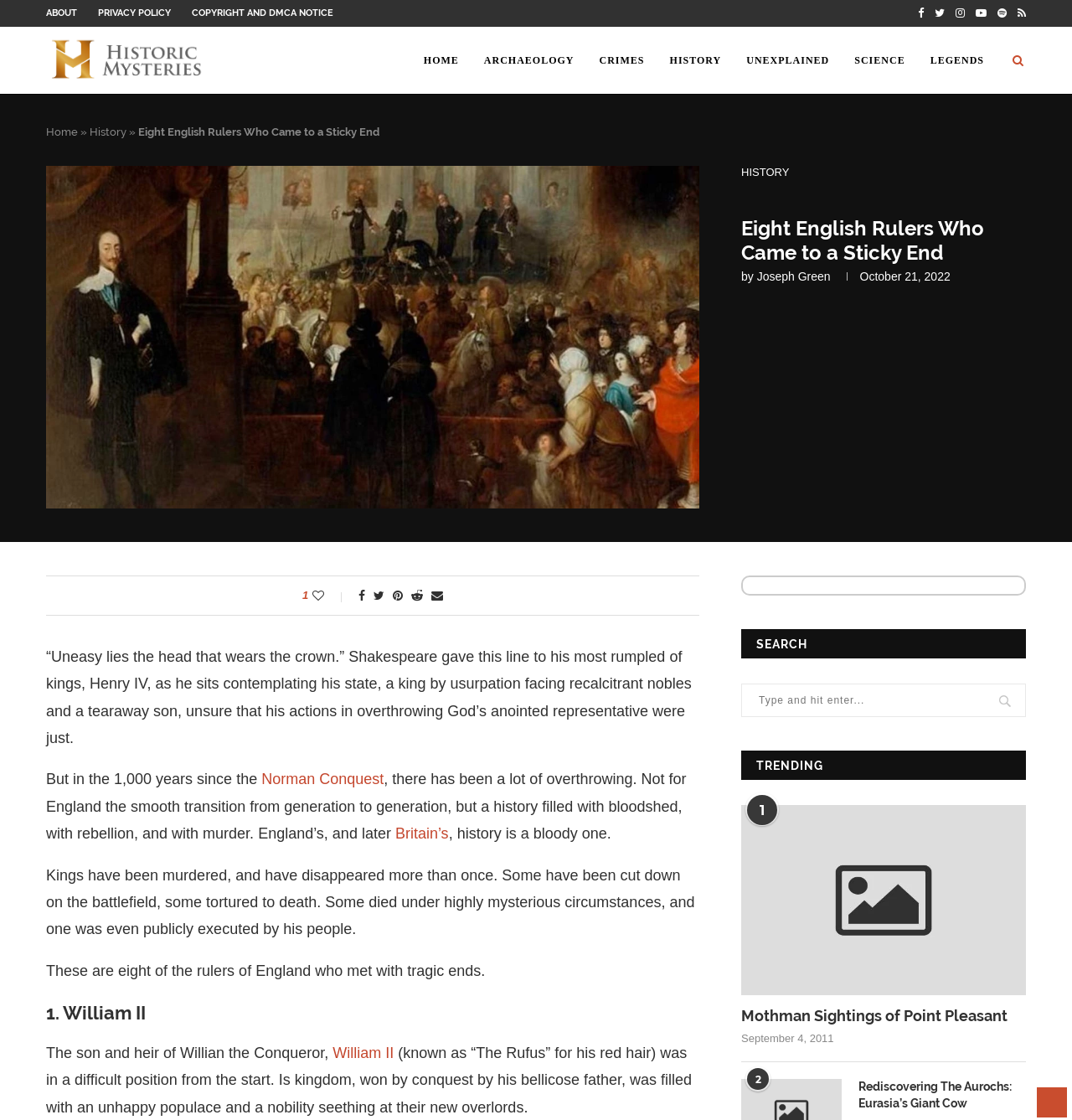What is the name of the king mentioned in the first paragraph?
Examine the image and give a concise answer in one word or a short phrase.

Henry IV